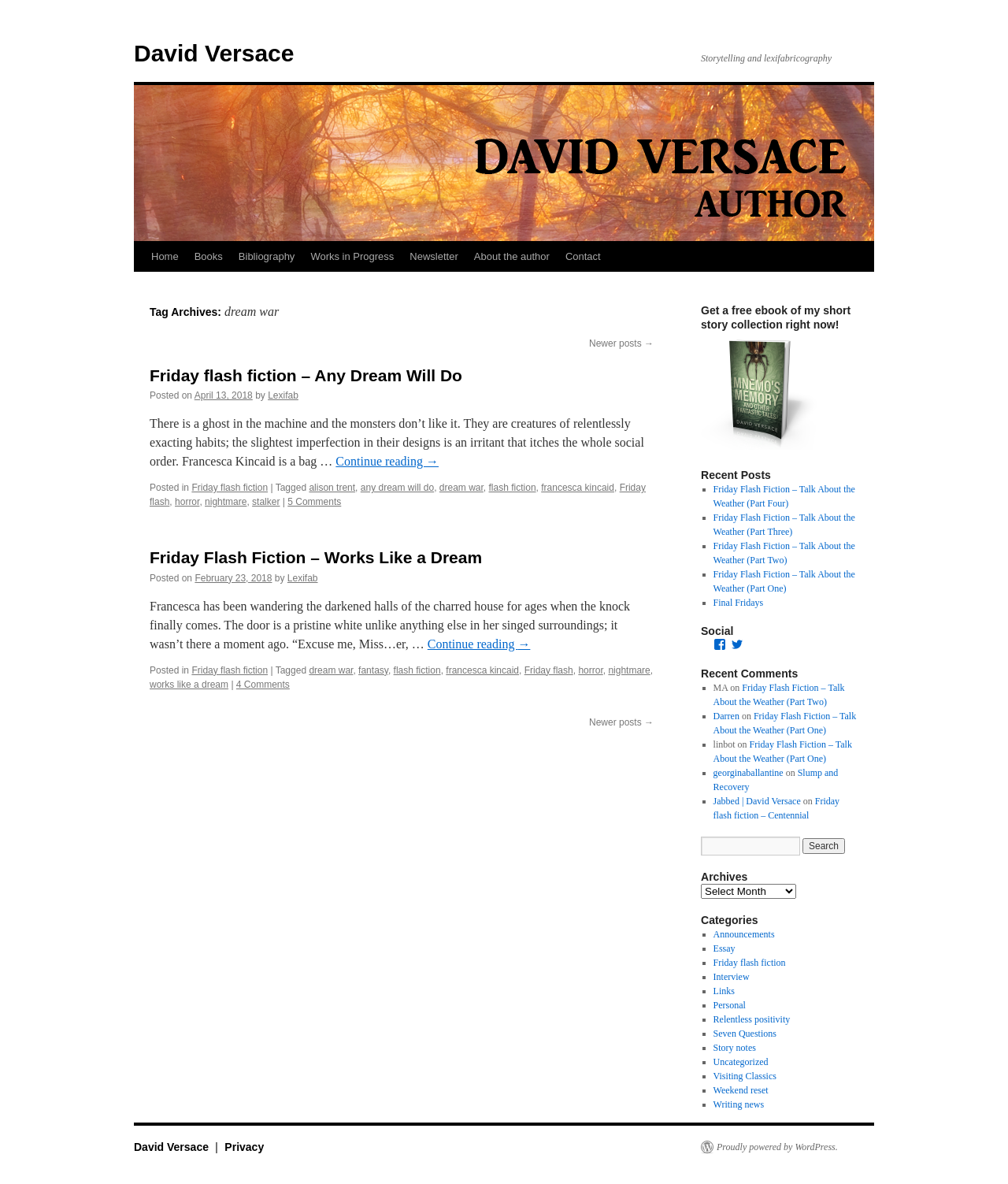Determine the bounding box coordinates of the clickable region to carry out the instruction: "Read the recent post 'Friday Flash Fiction – Talk About the Weather (Part Four)'".

[0.707, 0.409, 0.848, 0.43]